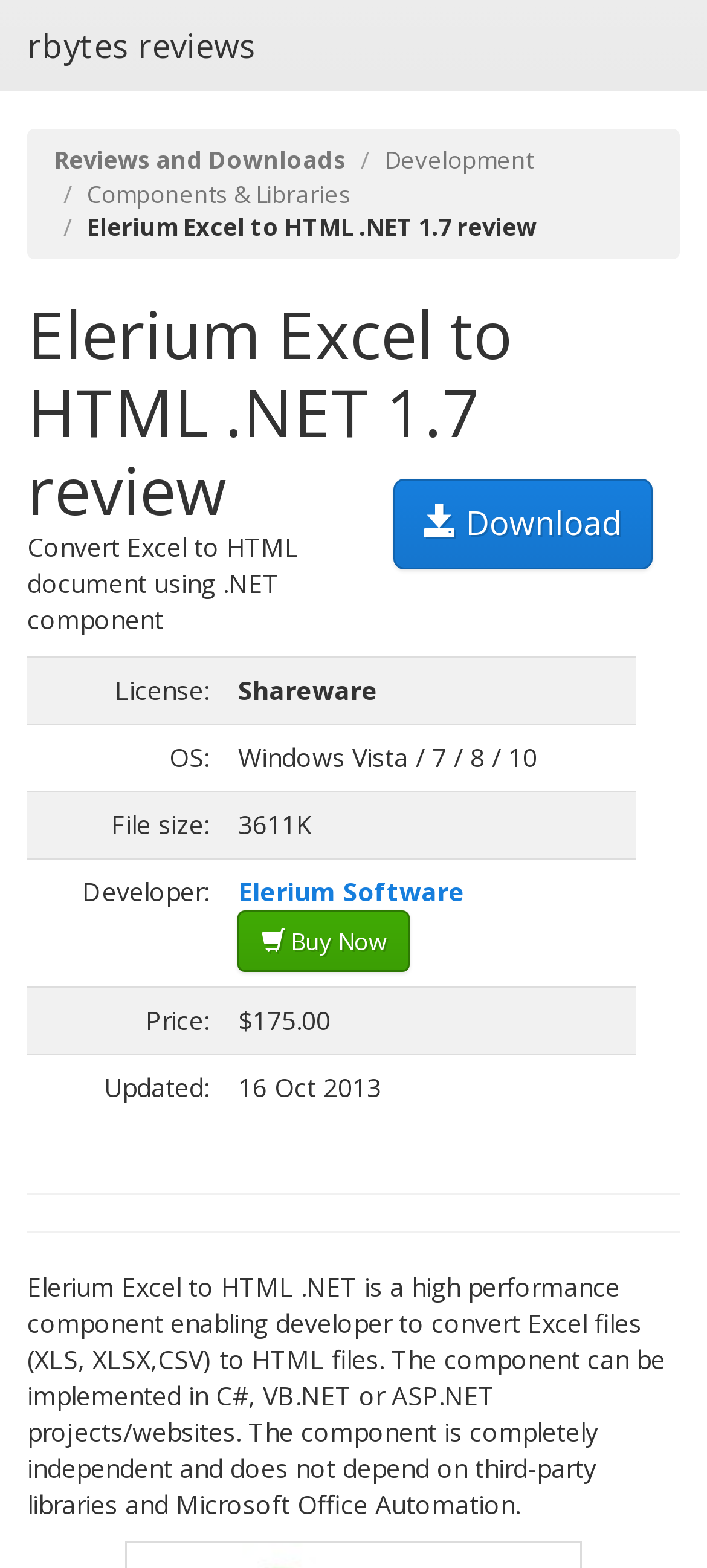What is the purpose of Elerium Excel to HTML.NET?
Based on the image, answer the question with a single word or brief phrase.

Convert Excel to HTML